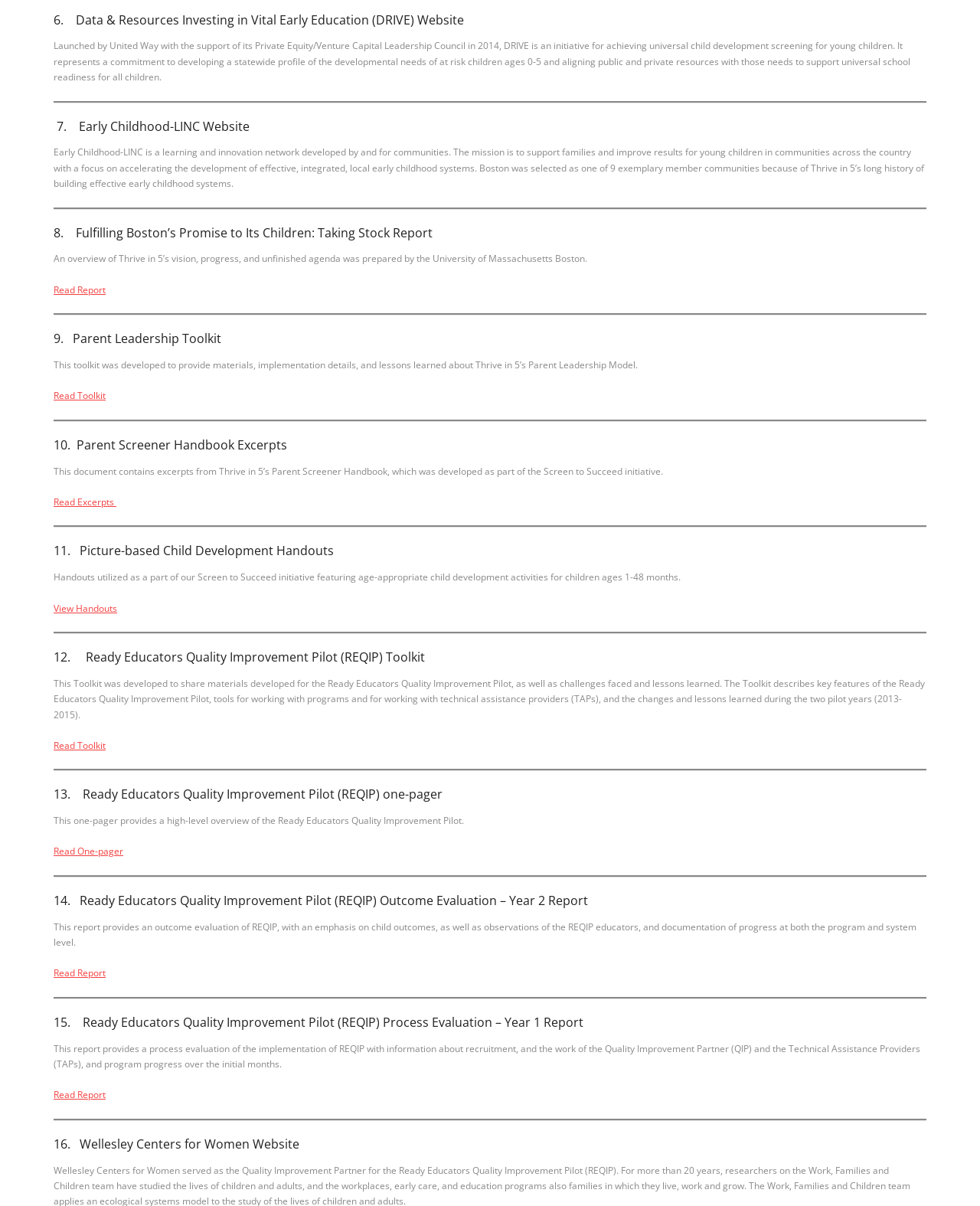Specify the bounding box coordinates of the region I need to click to perform the following instruction: "Read Report". The coordinates must be four float numbers in the range of 0 to 1, i.e., [left, top, right, bottom].

[0.055, 0.235, 0.108, 0.246]